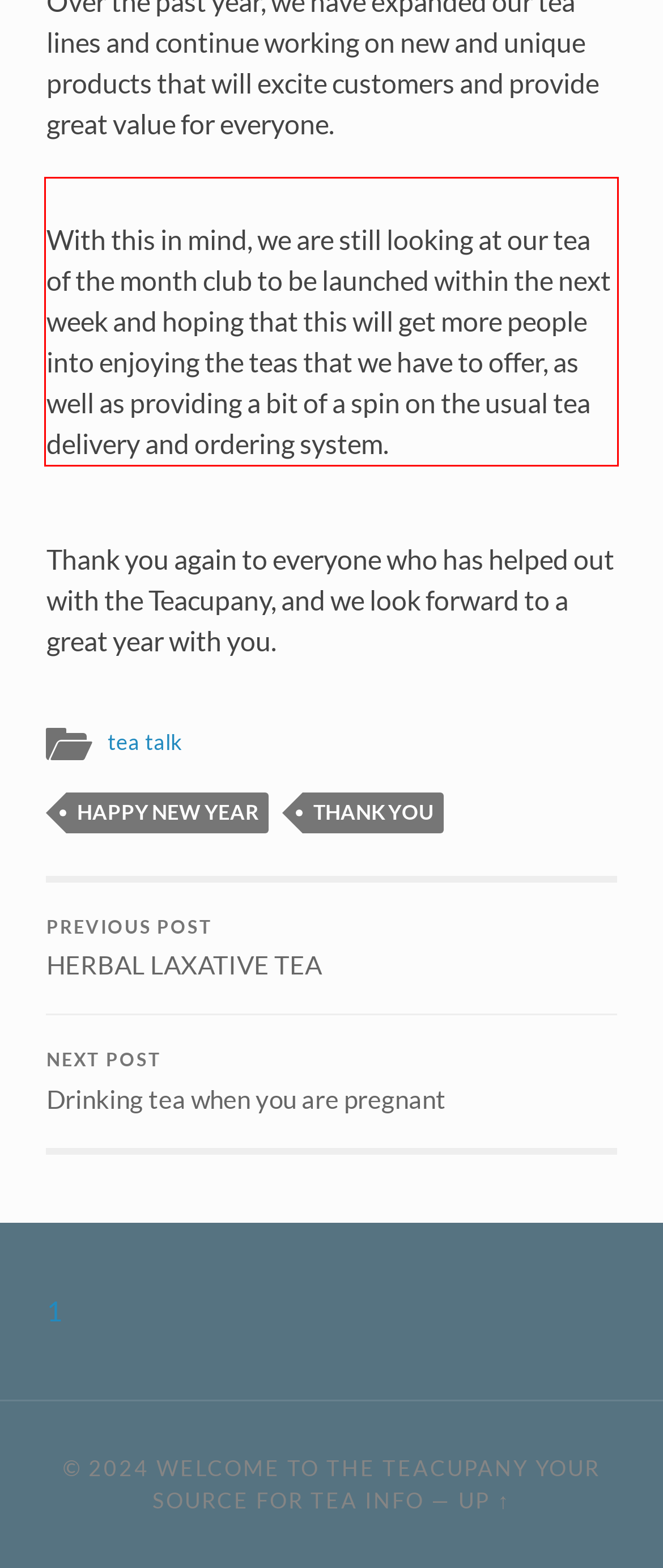Identify and transcribe the text content enclosed by the red bounding box in the given screenshot.

With this in mind, we are still looking at our tea of the month club to be launched within the next week and hoping that this will get more people into enjoying the teas that we have to offer, as well as providing a bit of a spin on the usual tea delivery and ordering system.